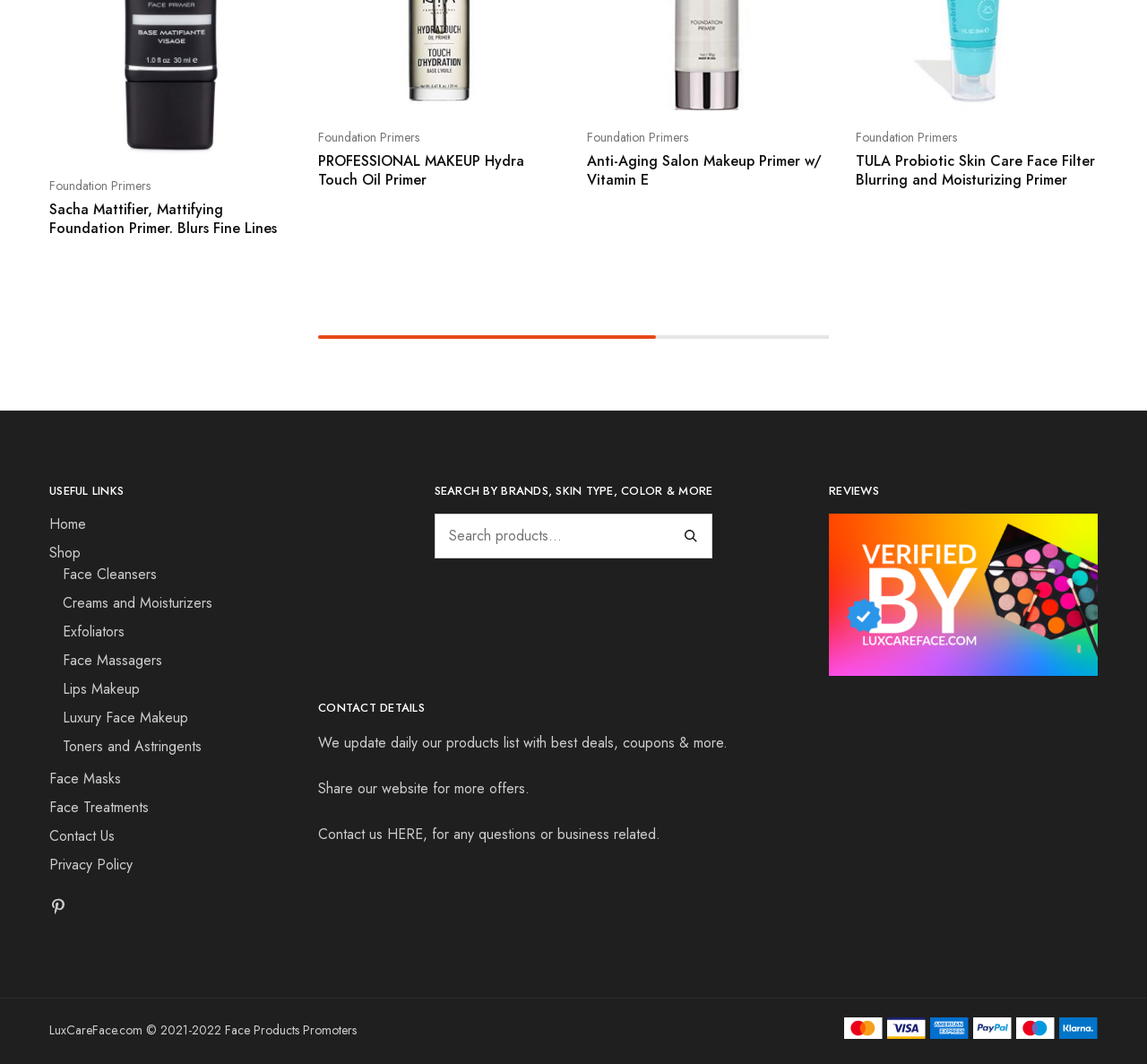Can you identify the bounding box coordinates of the clickable region needed to carry out this instruction: 'Visit Home page'? The coordinates should be four float numbers within the range of 0 to 1, stated as [left, top, right, bottom].

[0.043, 0.483, 0.075, 0.502]